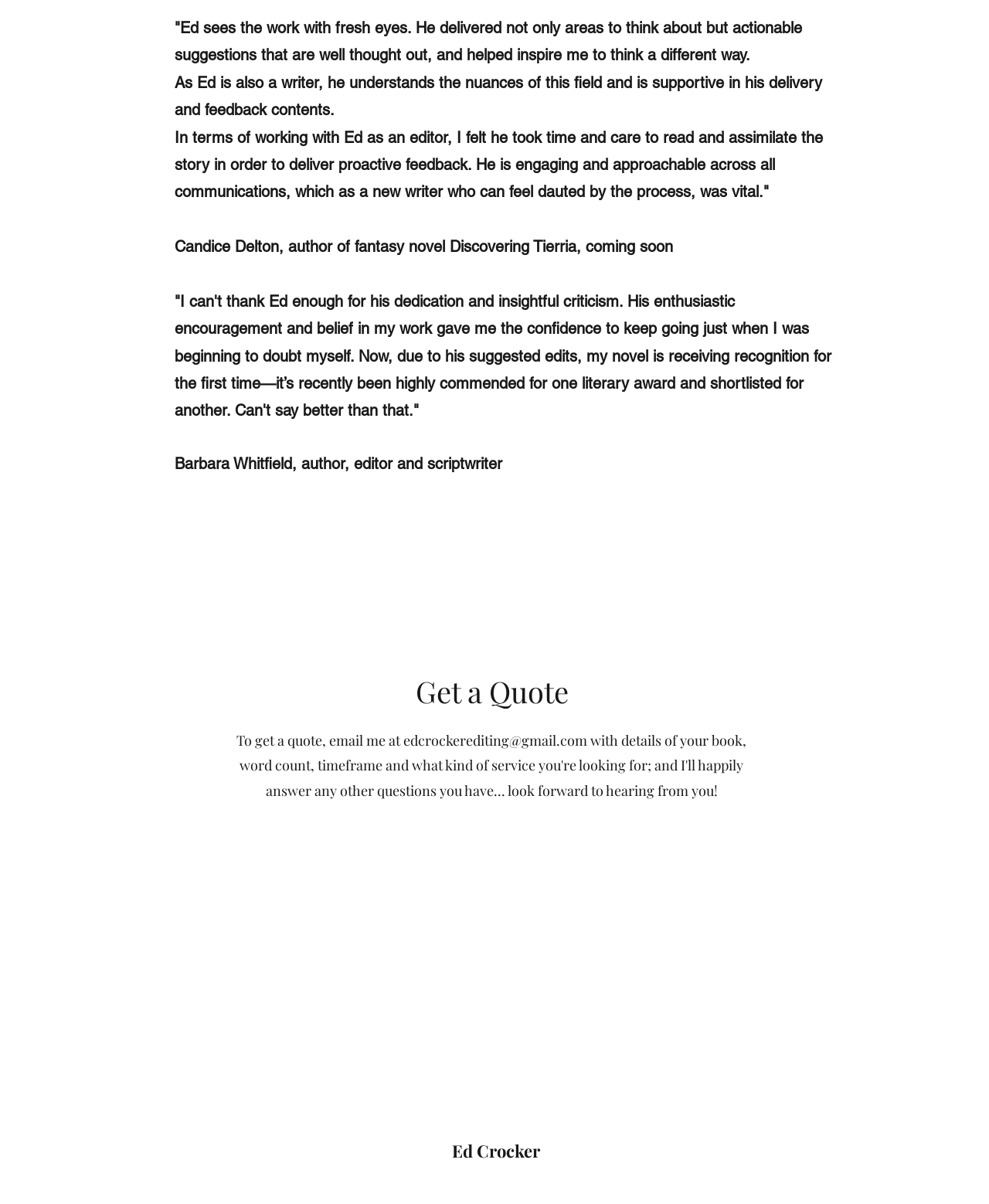What is the profession of Ed Crocker?
Answer with a single word or phrase, using the screenshot for reference.

Editor